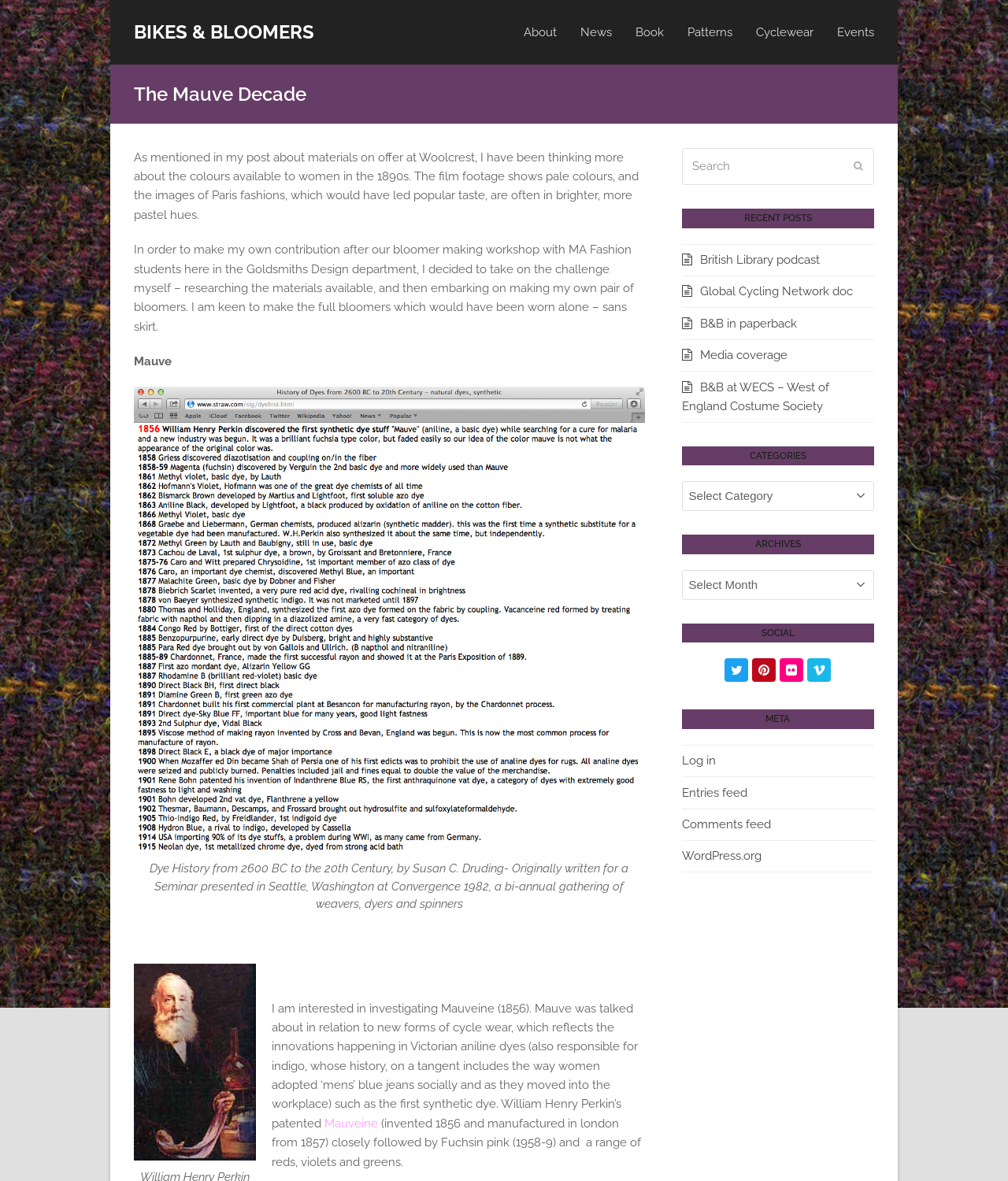What is the name of the synthetic dye mentioned in the post?
Examine the image closely and answer the question with as much detail as possible.

I determined the name of the synthetic dye by reading the static text 'I am interested in investigating Mauveine (1856). Mauve was talked about in relation to new forms of cycle wear...' which mentions the name of the dye.